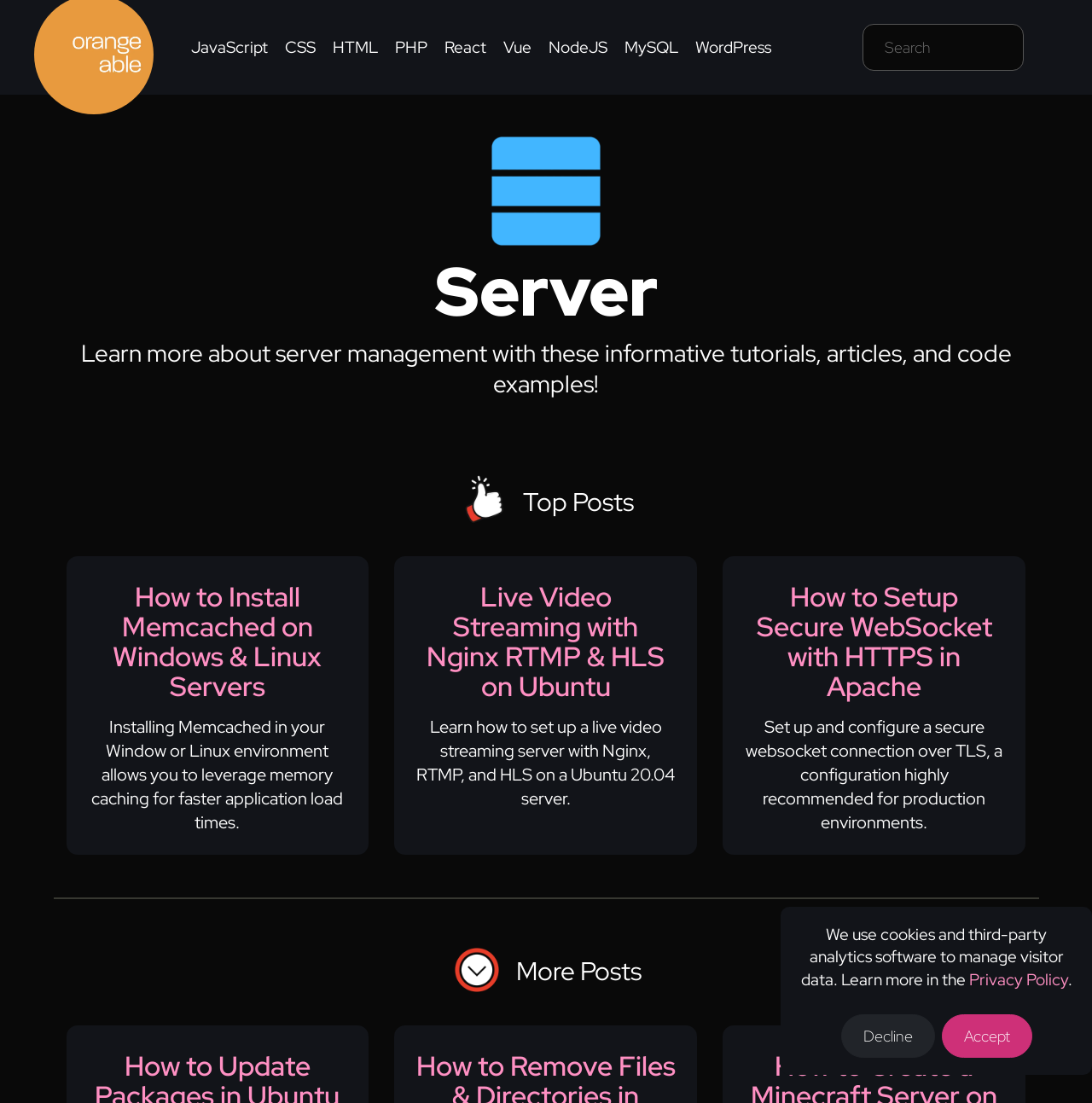Predict the bounding box coordinates for the UI element described as: "Privacy Policy". The coordinates should be four float numbers between 0 and 1, presented as [left, top, right, bottom].

[0.887, 0.878, 0.978, 0.898]